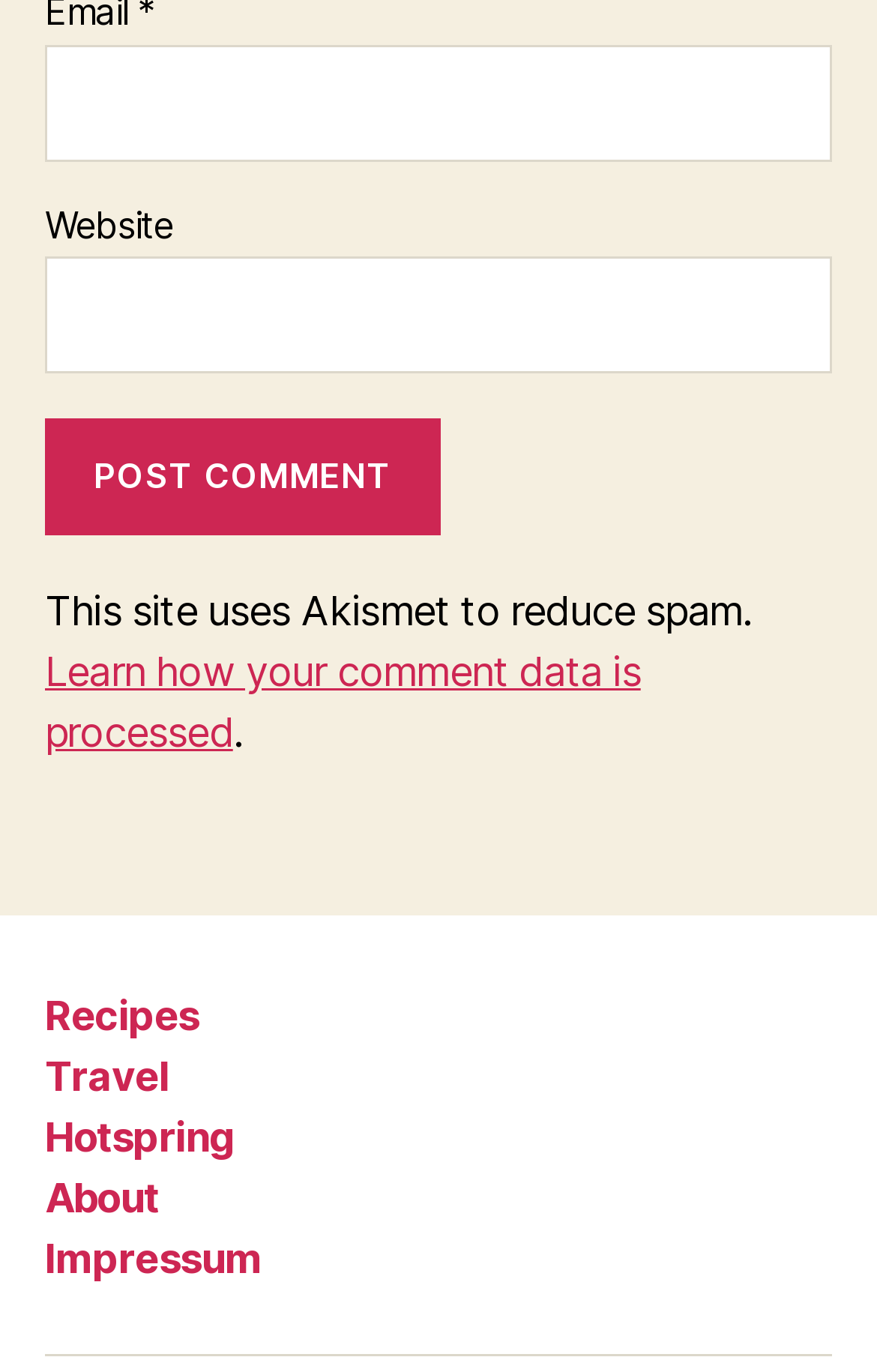Locate the bounding box coordinates of the element that should be clicked to fulfill the instruction: "Input website URL".

[0.051, 0.187, 0.949, 0.272]